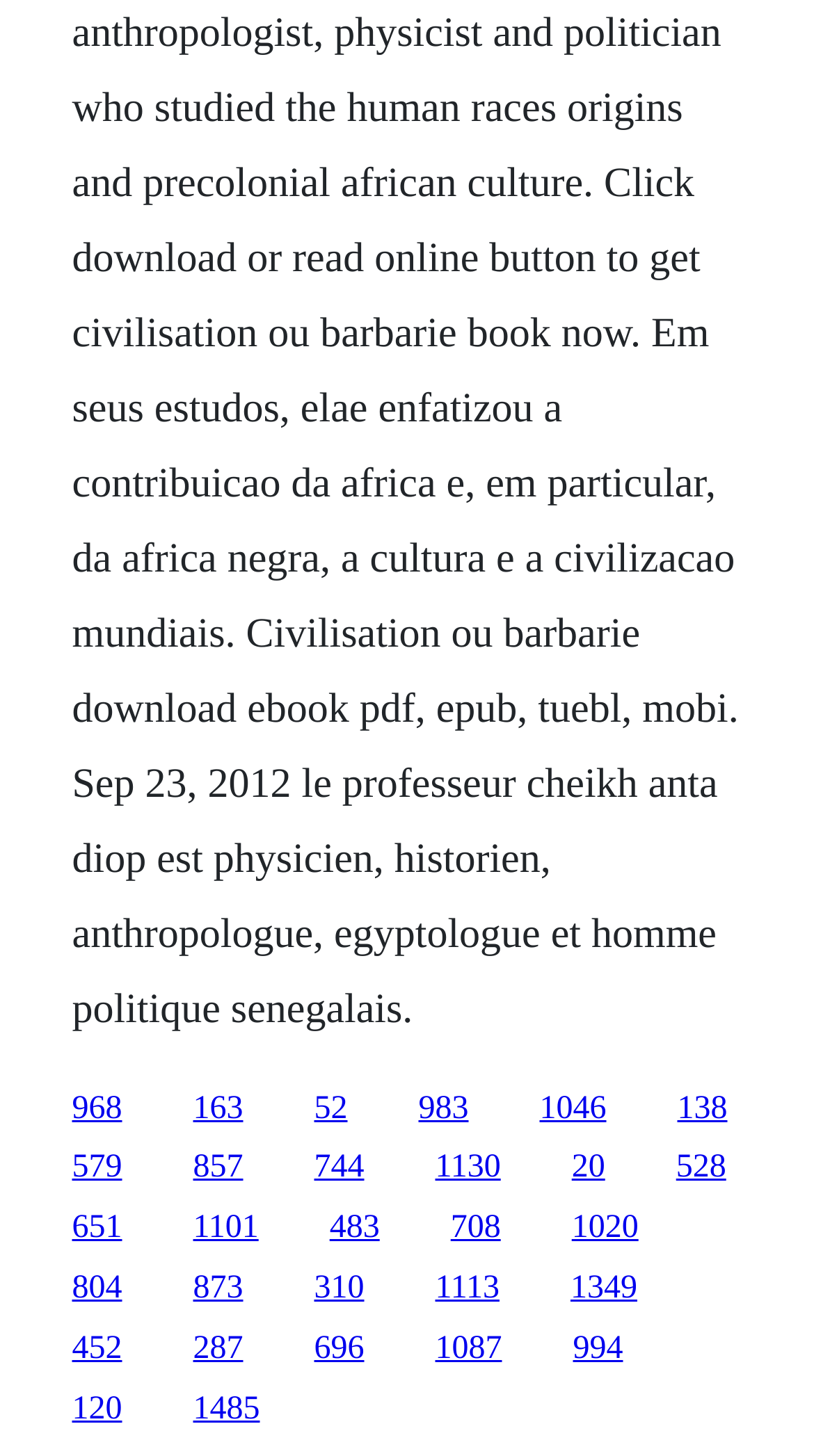How many links have a width greater than 0.1?
Please provide a detailed and thorough answer to the question.

I calculated the width of each link element by subtracting its x1 coordinate from its x2 coordinate and found that 20 links have a width greater than 0.1.